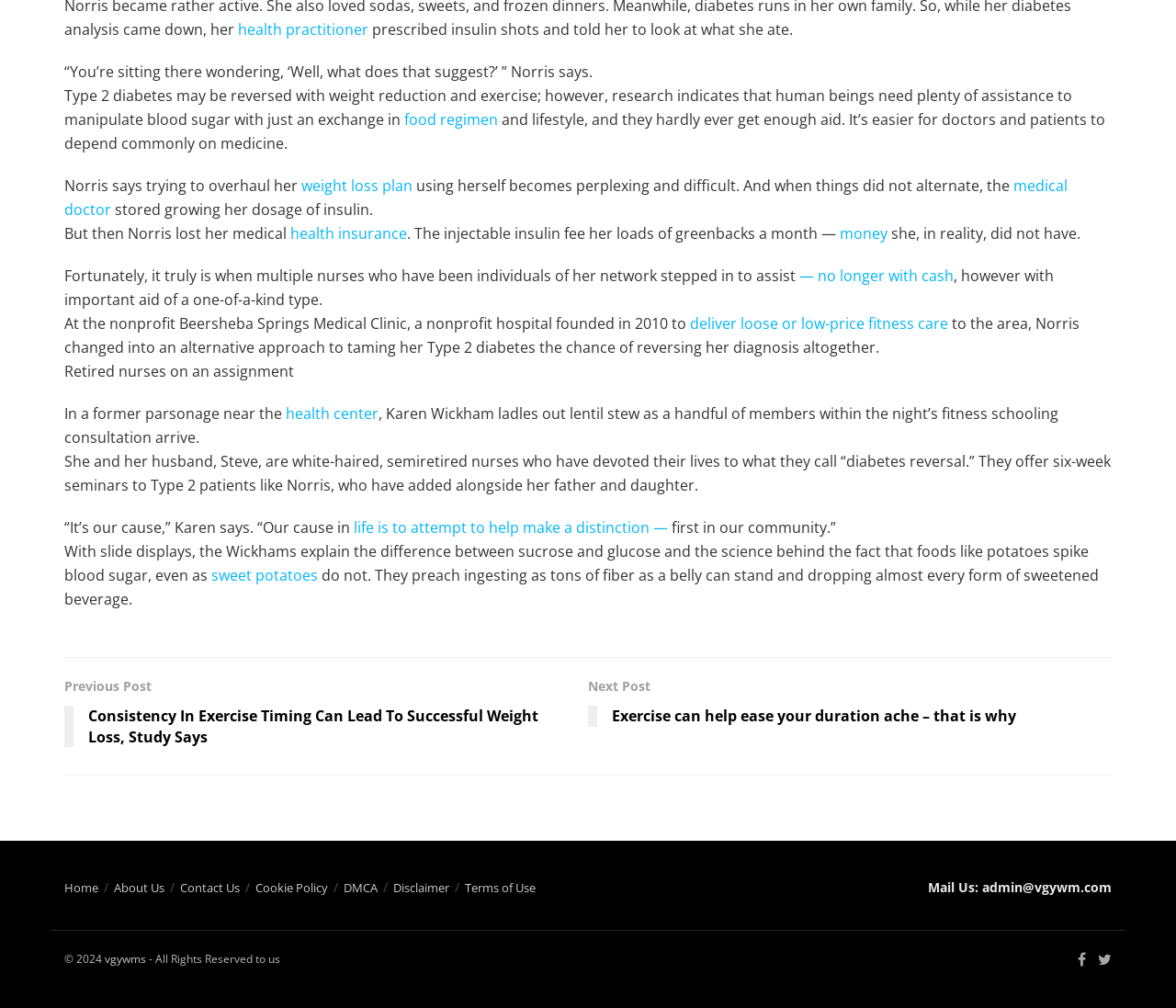Locate the bounding box coordinates of the UI element described by: "Terms of Use". The bounding box coordinates should consist of four float numbers between 0 and 1, i.e., [left, top, right, bottom].

[0.395, 0.873, 0.455, 0.889]